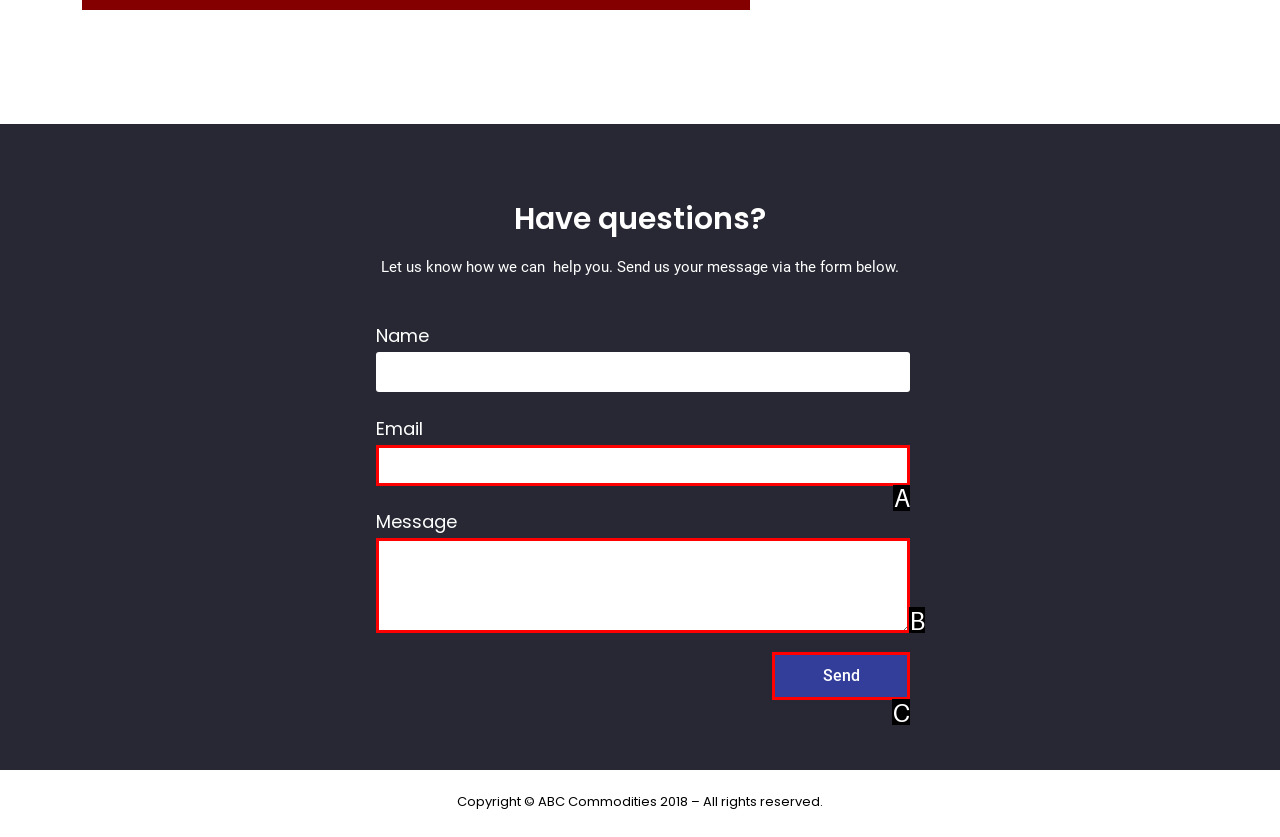From the options presented, which lettered element matches this description: parent_node: Message name="form_fields[message]"
Reply solely with the letter of the matching option.

B